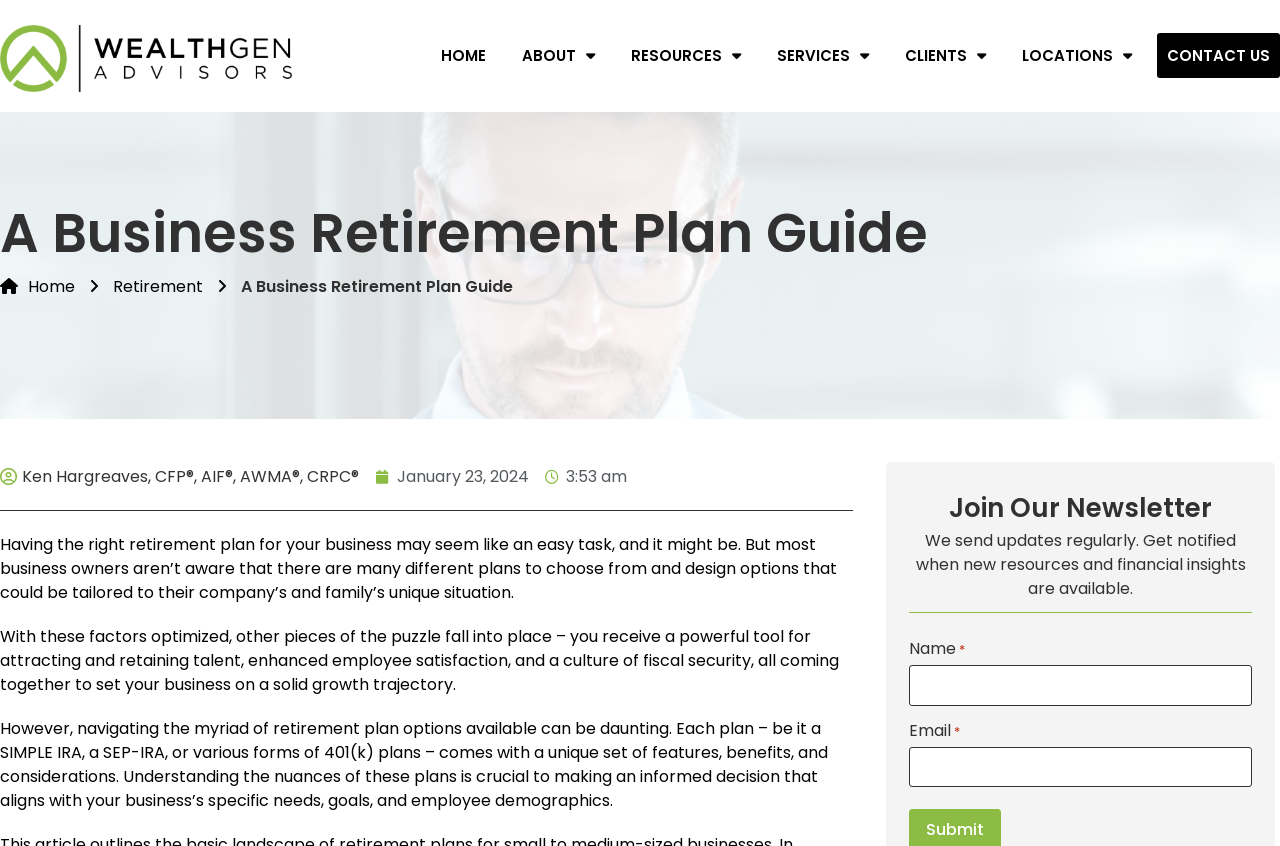Answer the following inquiry with a single word or phrase:
What is the logo of the website?

WealthGen Advisors